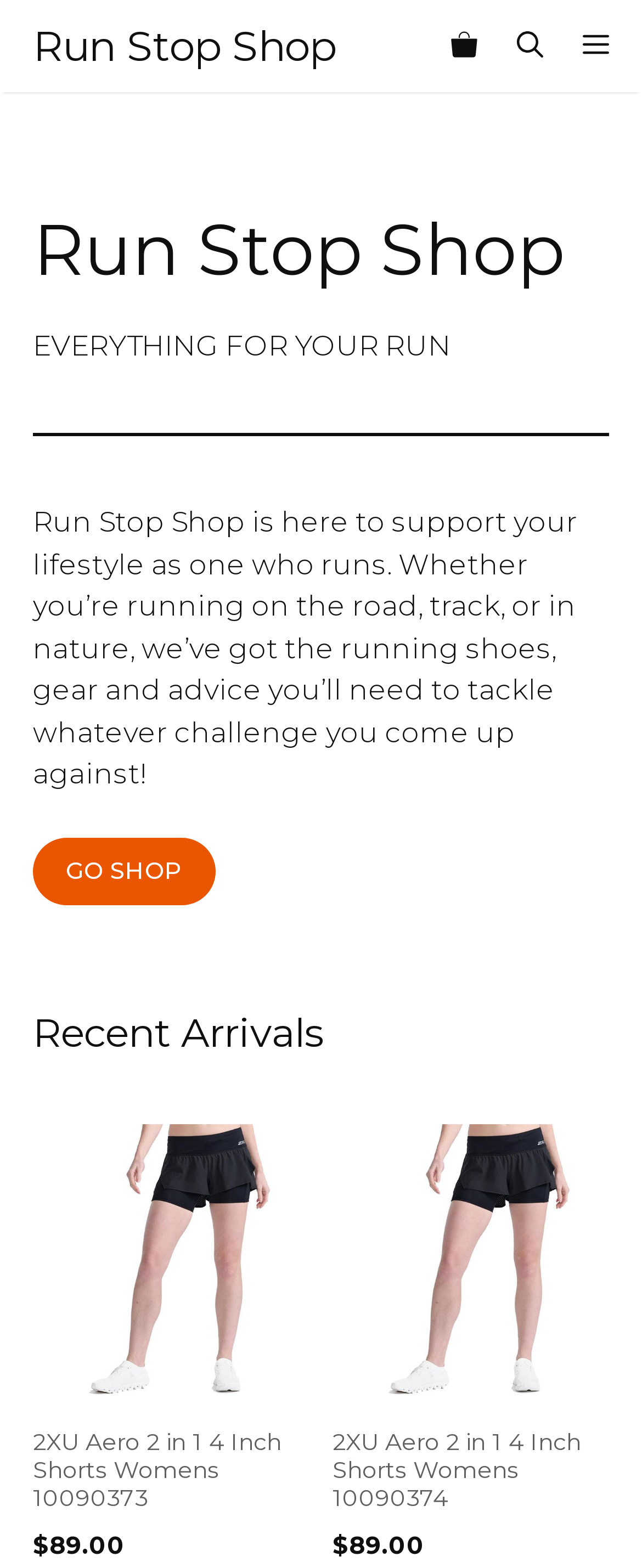Reply to the question with a single word or phrase:
What is the purpose of the website?

Selling activewear